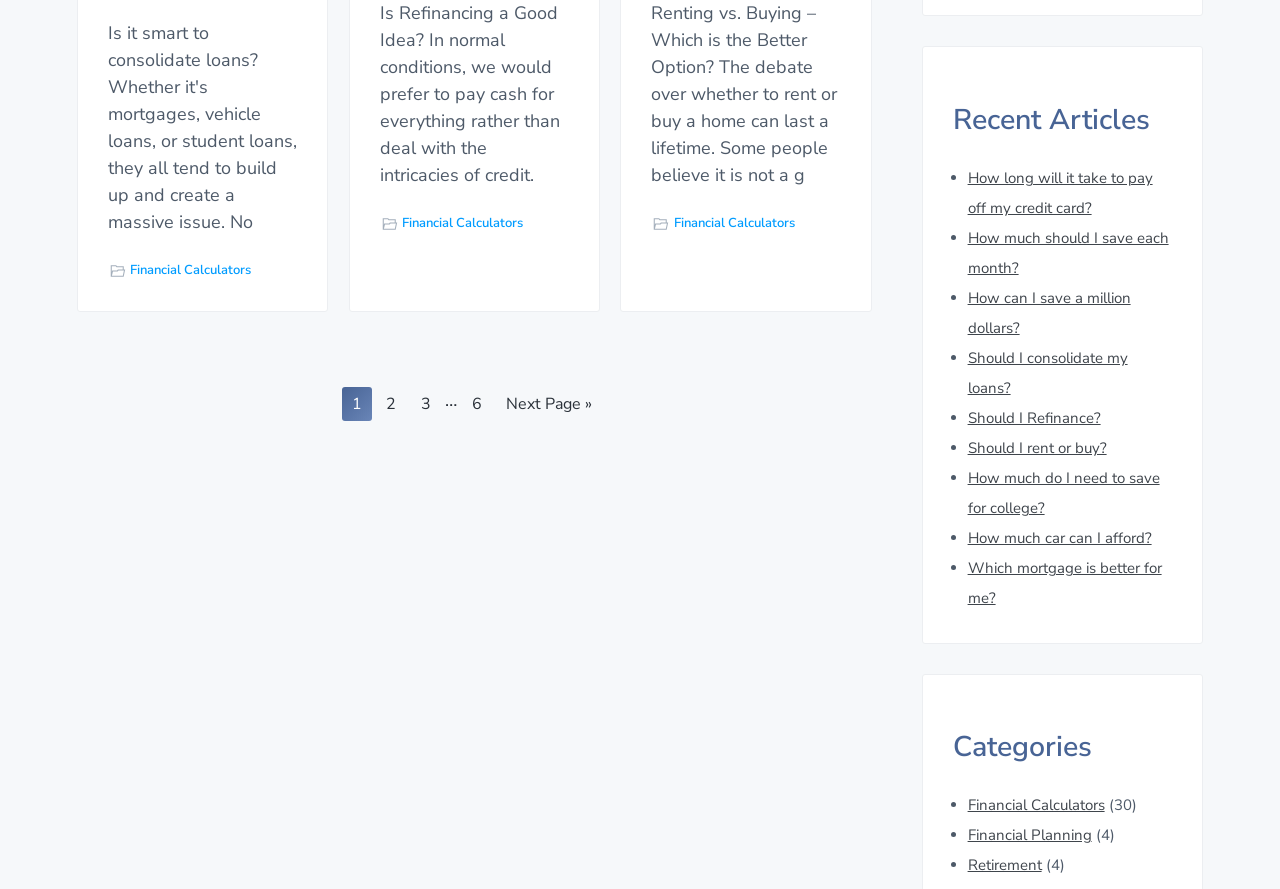Find the bounding box coordinates of the element to click in order to complete the given instruction: "Browse 'Recent Articles'."

[0.744, 0.119, 0.916, 0.151]